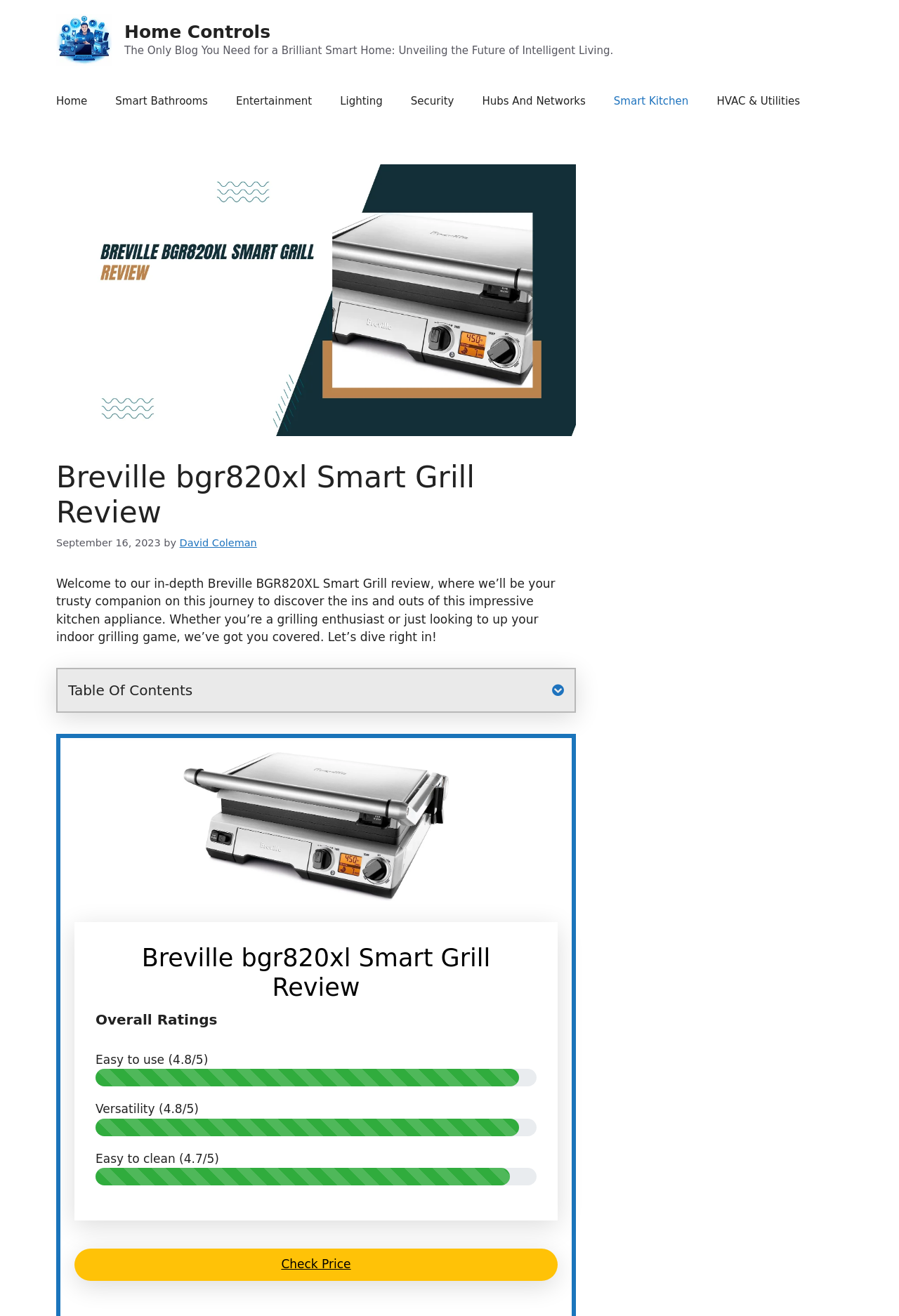Determine the bounding box of the UI element mentioned here: "HVAC & Utilities". The coordinates must be in the format [left, top, right, bottom] with values ranging from 0 to 1.

[0.782, 0.061, 0.906, 0.093]